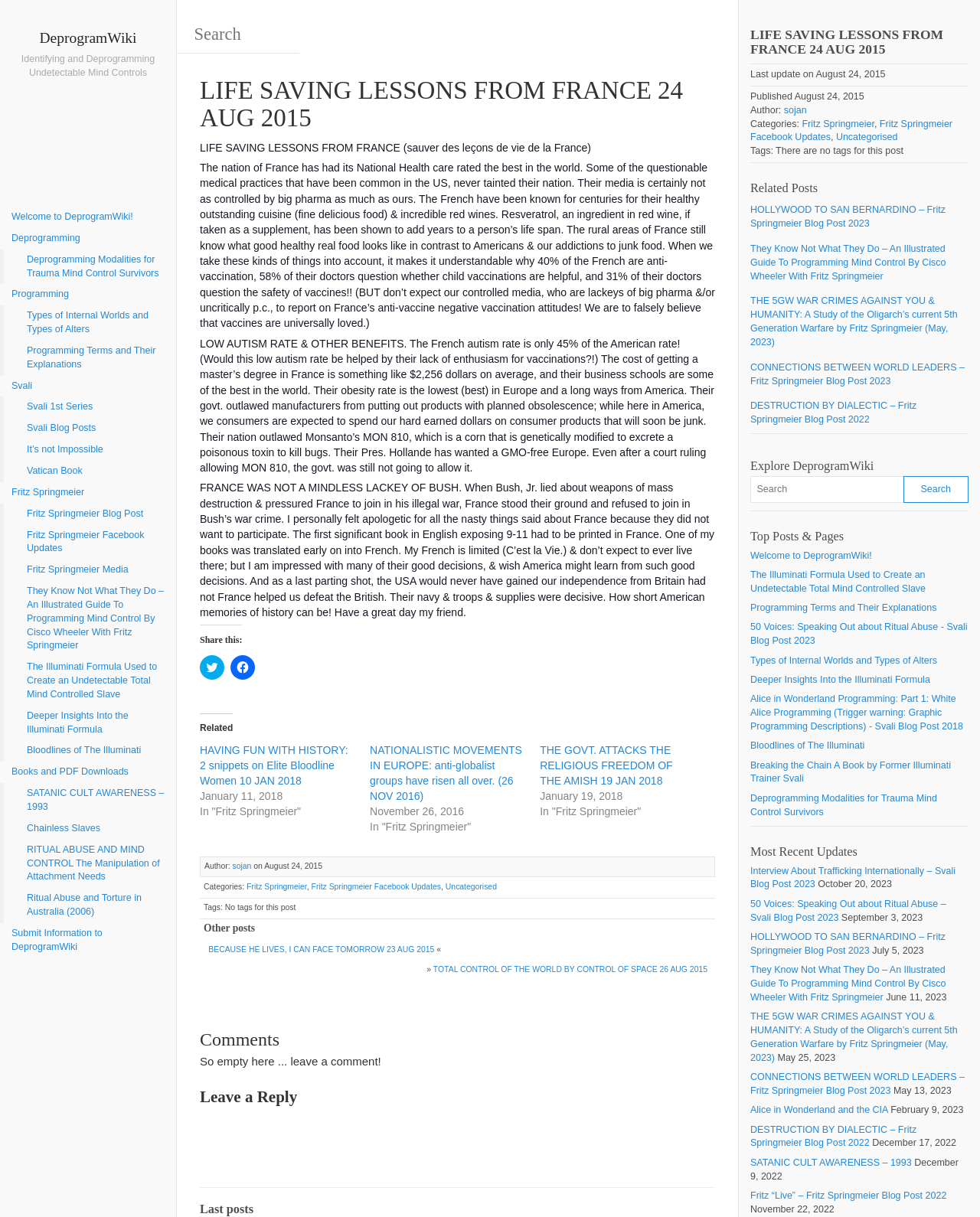Show the bounding box coordinates of the region that should be clicked to follow the instruction: "Click on the link to DeprogramWiki."

[0.04, 0.025, 0.139, 0.038]